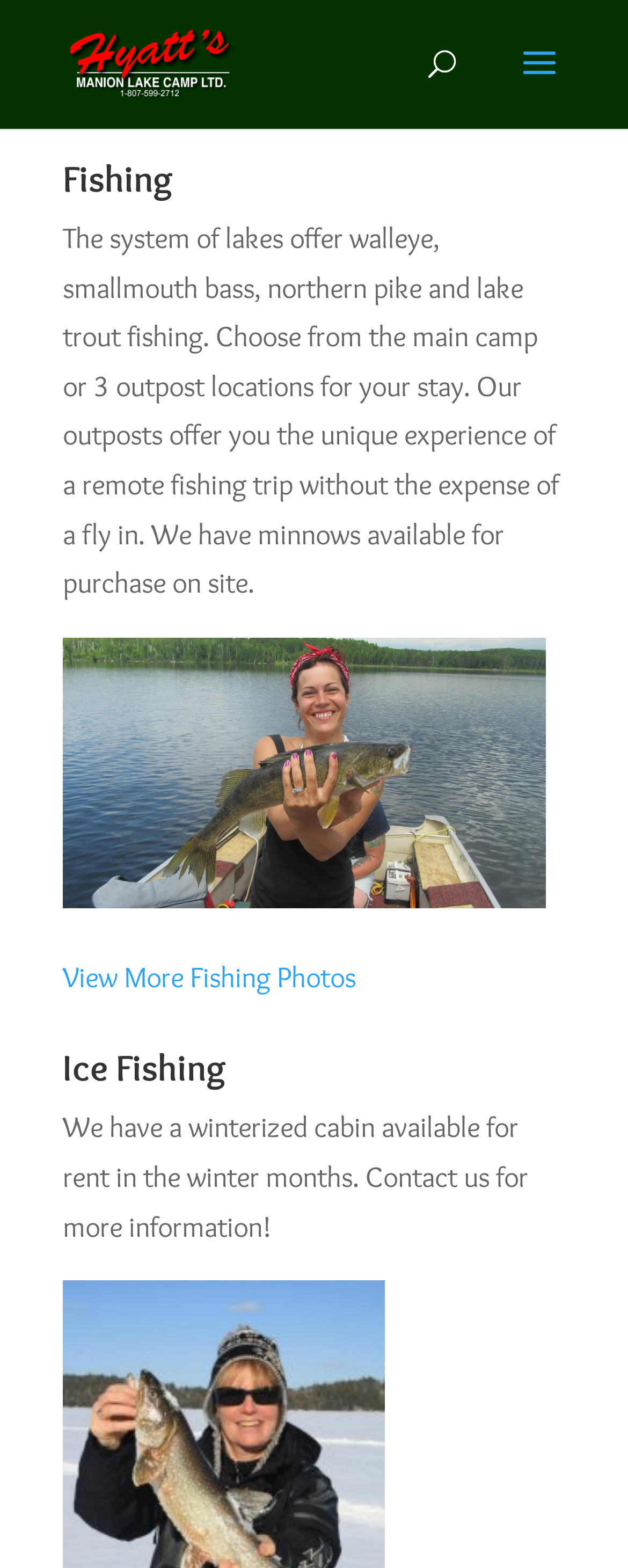Please specify the bounding box coordinates in the format (top-left x, top-left y, bottom-right x, bottom-right y), with values ranging from 0 to 1. Identify the bounding box for the UI component described as follows: alt="Hyatt's Manion Lake Camp Ltd."

[0.11, 0.025, 0.375, 0.047]